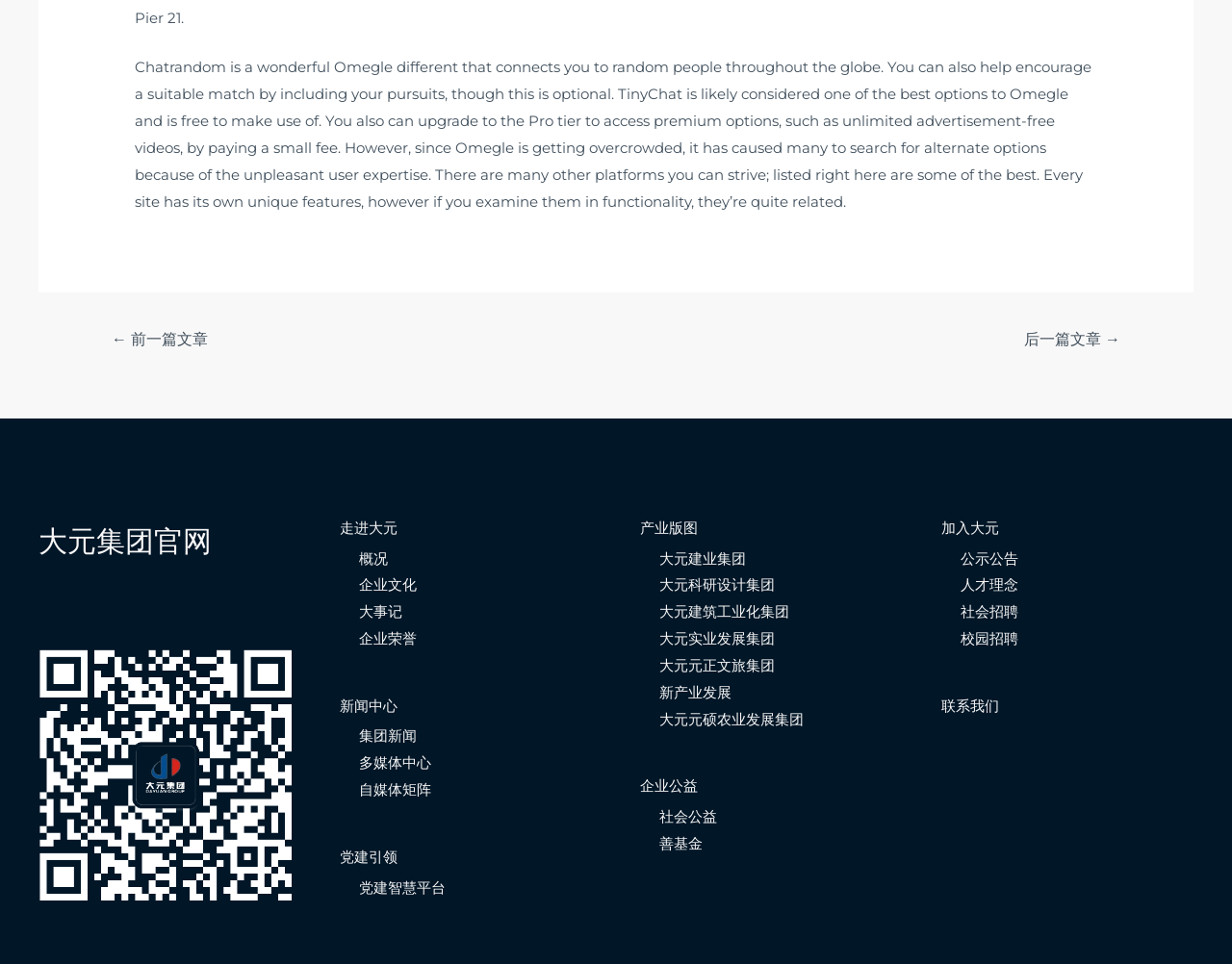Highlight the bounding box of the UI element that corresponds to this description: "后一篇文章 →".

[0.813, 0.335, 0.928, 0.372]